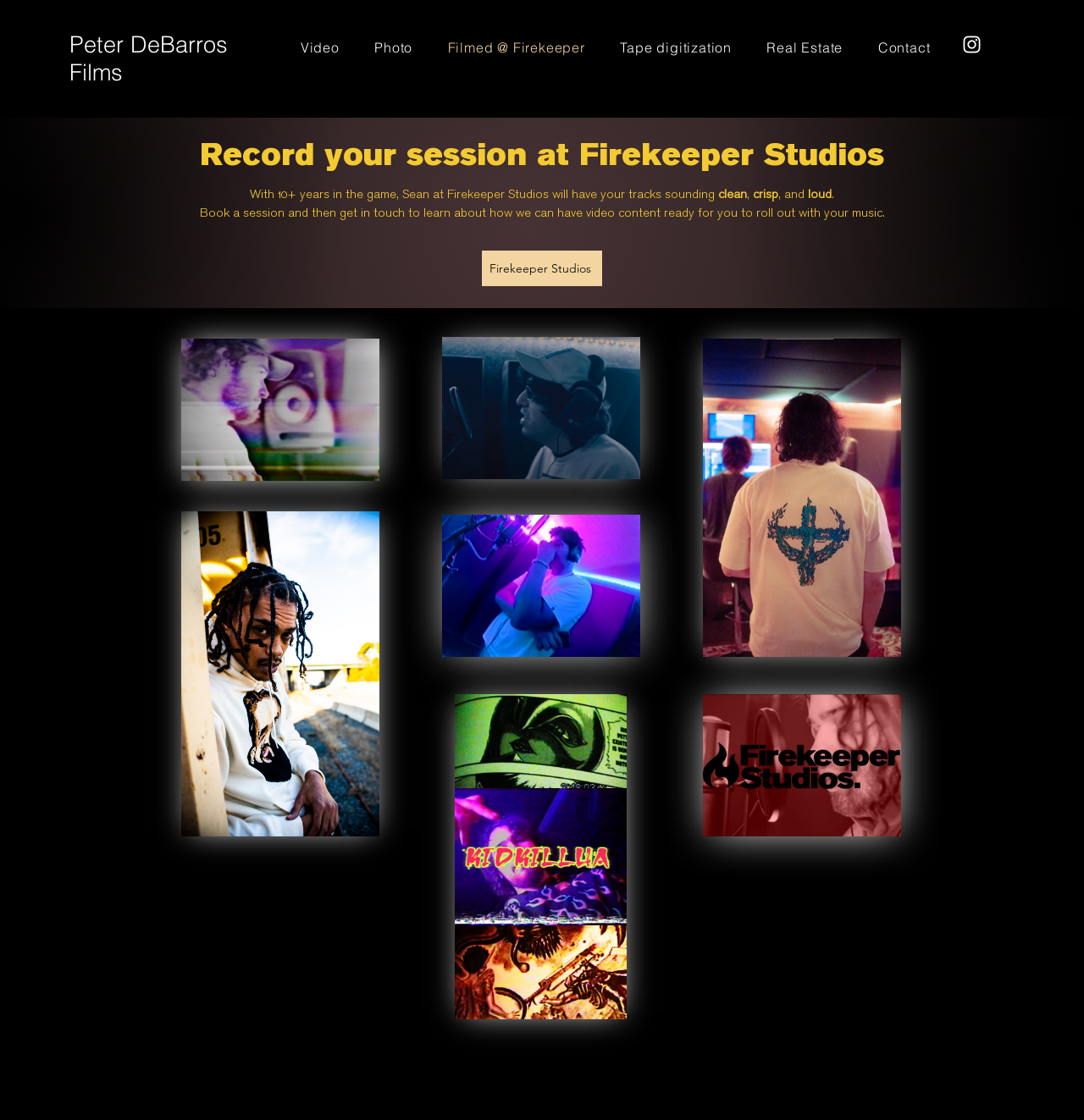Please answer the following question as detailed as possible based on the image: 
What is the purpose of the studio?

I inferred the purpose of the studio by reading the heading element that says 'Record your session at Firekeeper Studios'. This suggests that the studio is used for recording sessions.